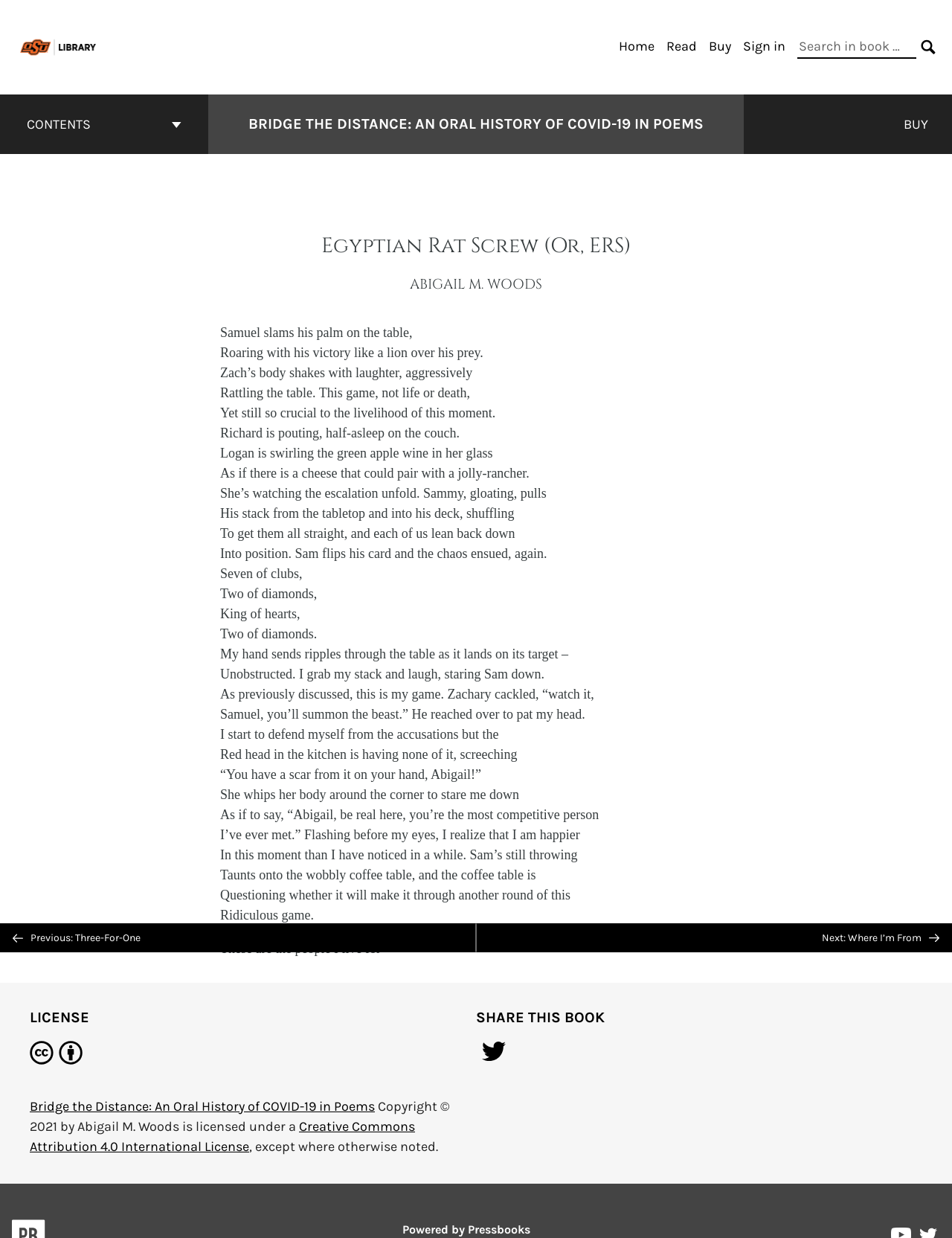Can you find the bounding box coordinates for the UI element given this description: "Contents"? Provide the coordinates as four float numbers between 0 and 1: [left, top, right, bottom].

[0.003, 0.076, 0.216, 0.124]